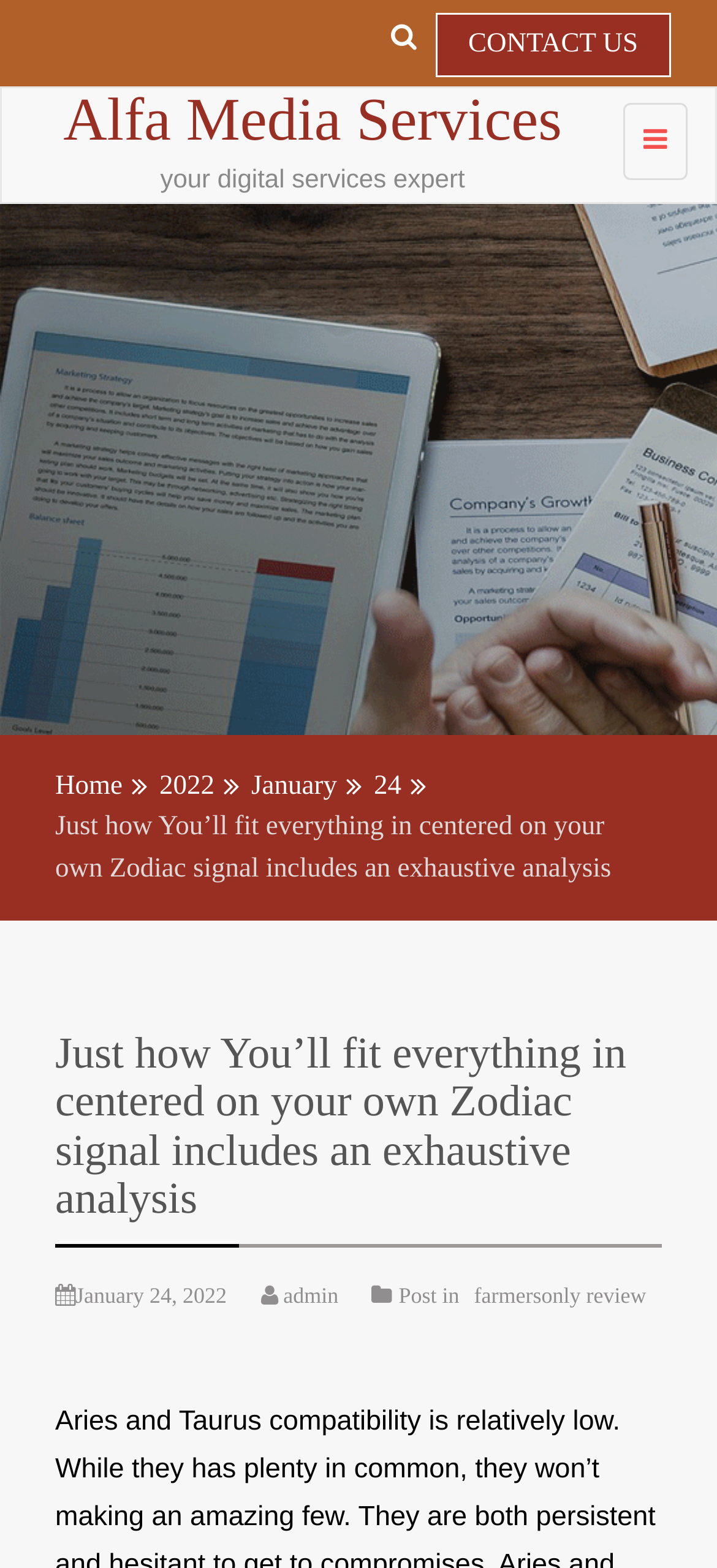Determine the bounding box coordinates of the clickable area required to perform the following instruction: "Click the farmersonly review link". The coordinates should be represented as four float numbers between 0 and 1: [left, top, right, bottom].

[0.661, 0.817, 0.901, 0.834]